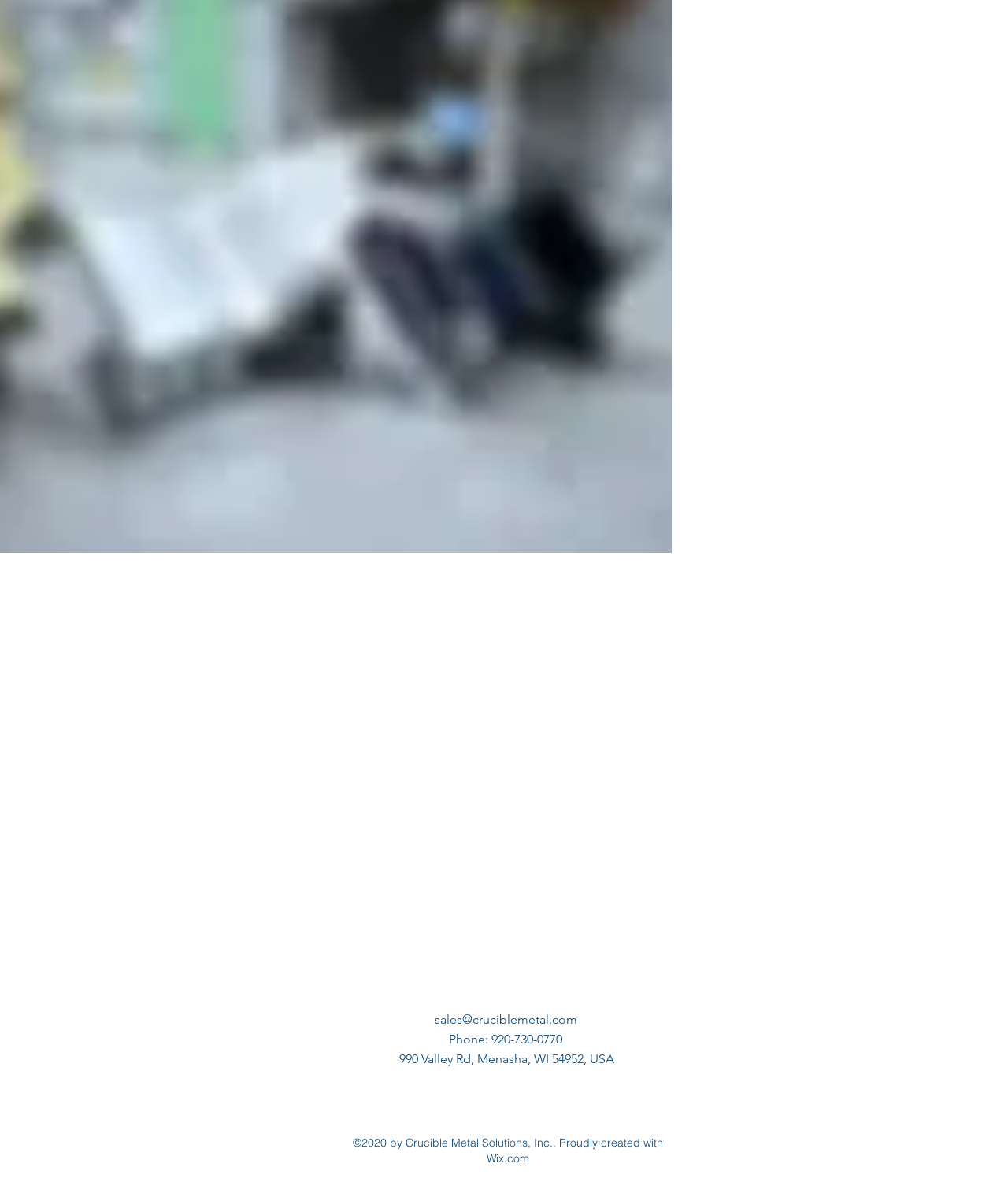What is the company's address?
Examine the image and provide an in-depth answer to the question.

The company's address is provided at the bottom of the webpage, in the section with the StaticText element containing the address '990 Valley Rd, Menasha, WI 54952, USA'.